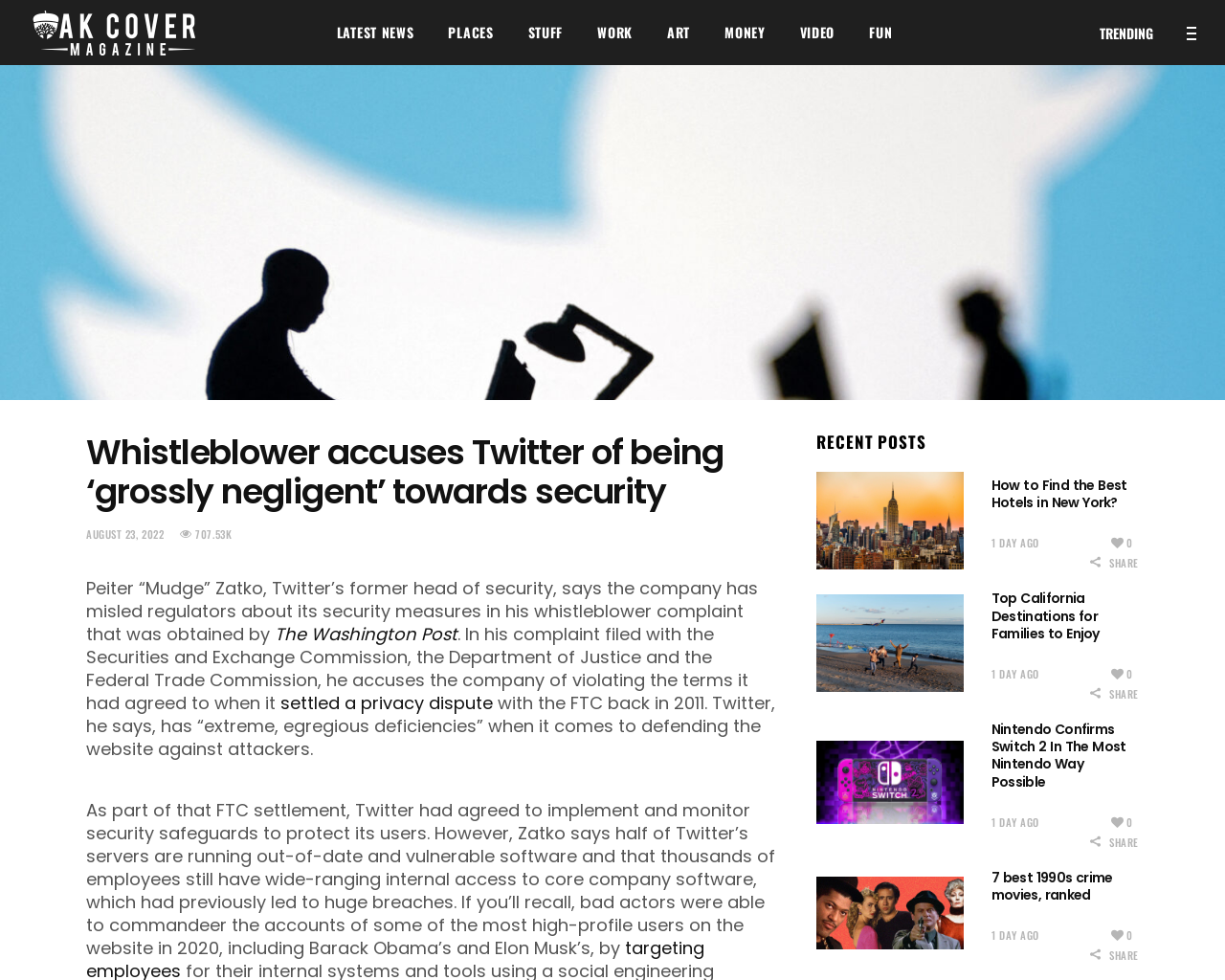Identify and provide the bounding box for the element described by: "Share".

[0.89, 0.698, 0.93, 0.718]